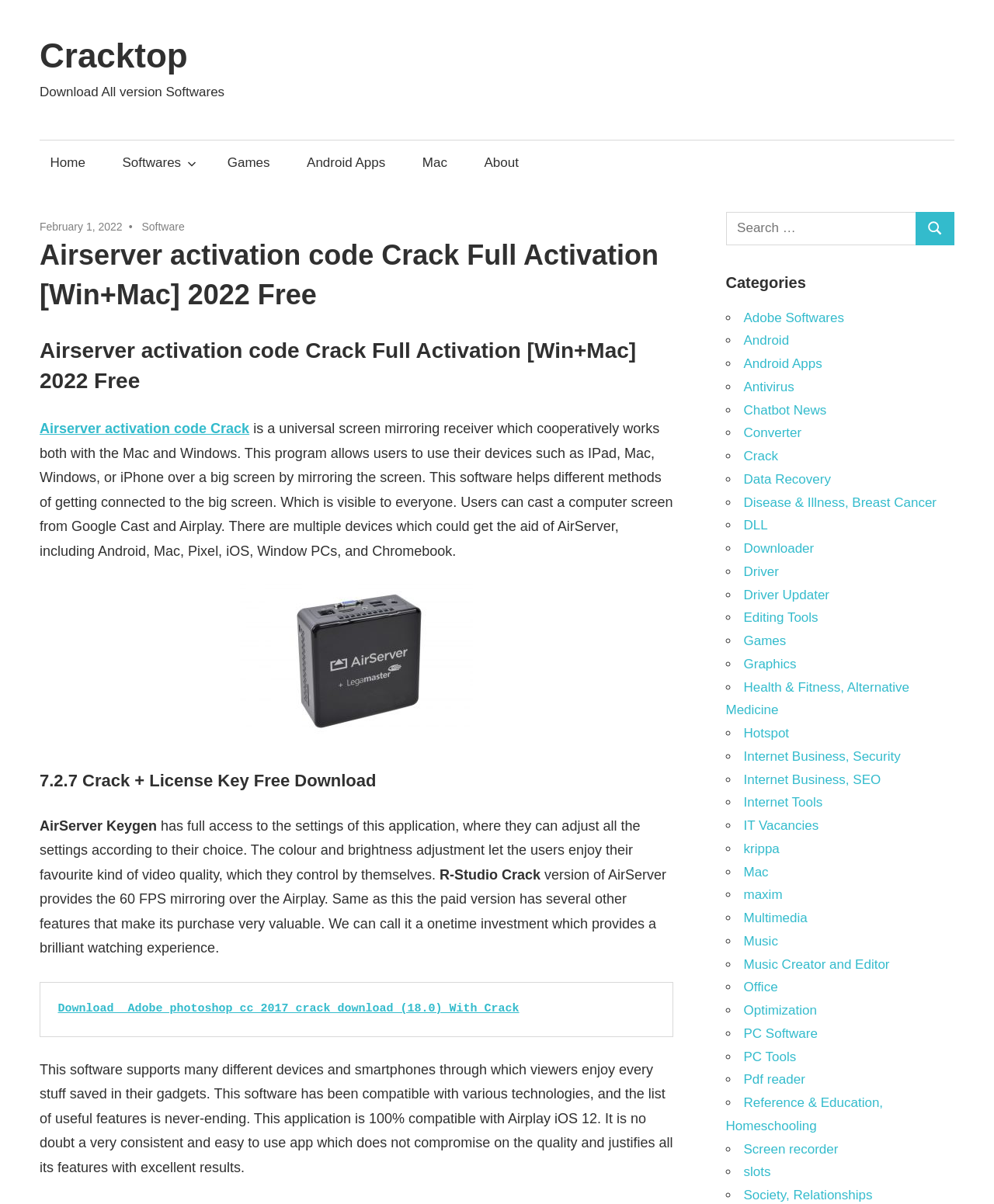What categories of software are available on this webpage?
Refer to the image and provide a one-word or short phrase answer.

Multiple categories